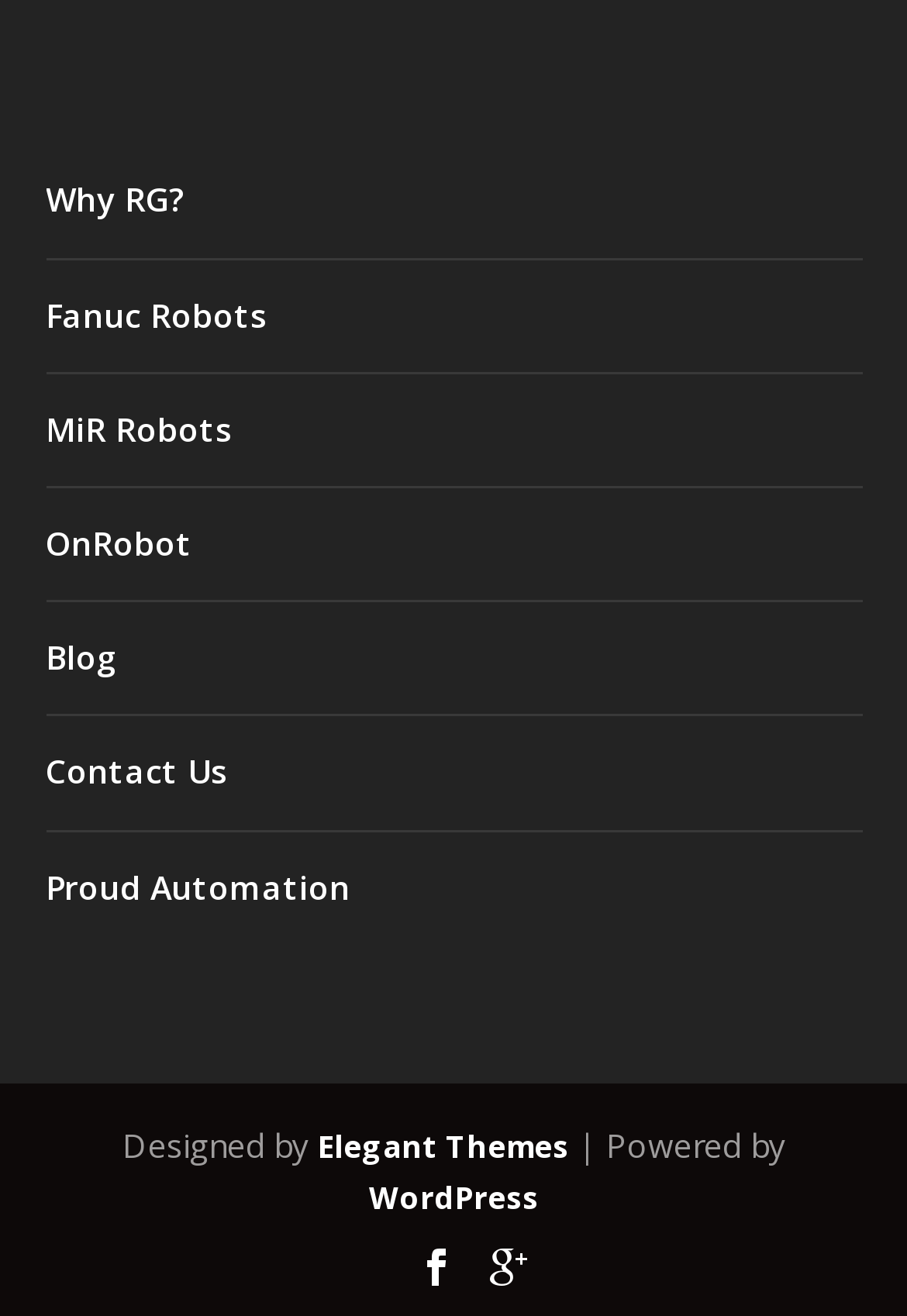Extract the bounding box coordinates of the UI element described: "MiR Robots". Provide the coordinates in the format [left, top, right, bottom] with values ranging from 0 to 1.

[0.05, 0.309, 0.255, 0.342]